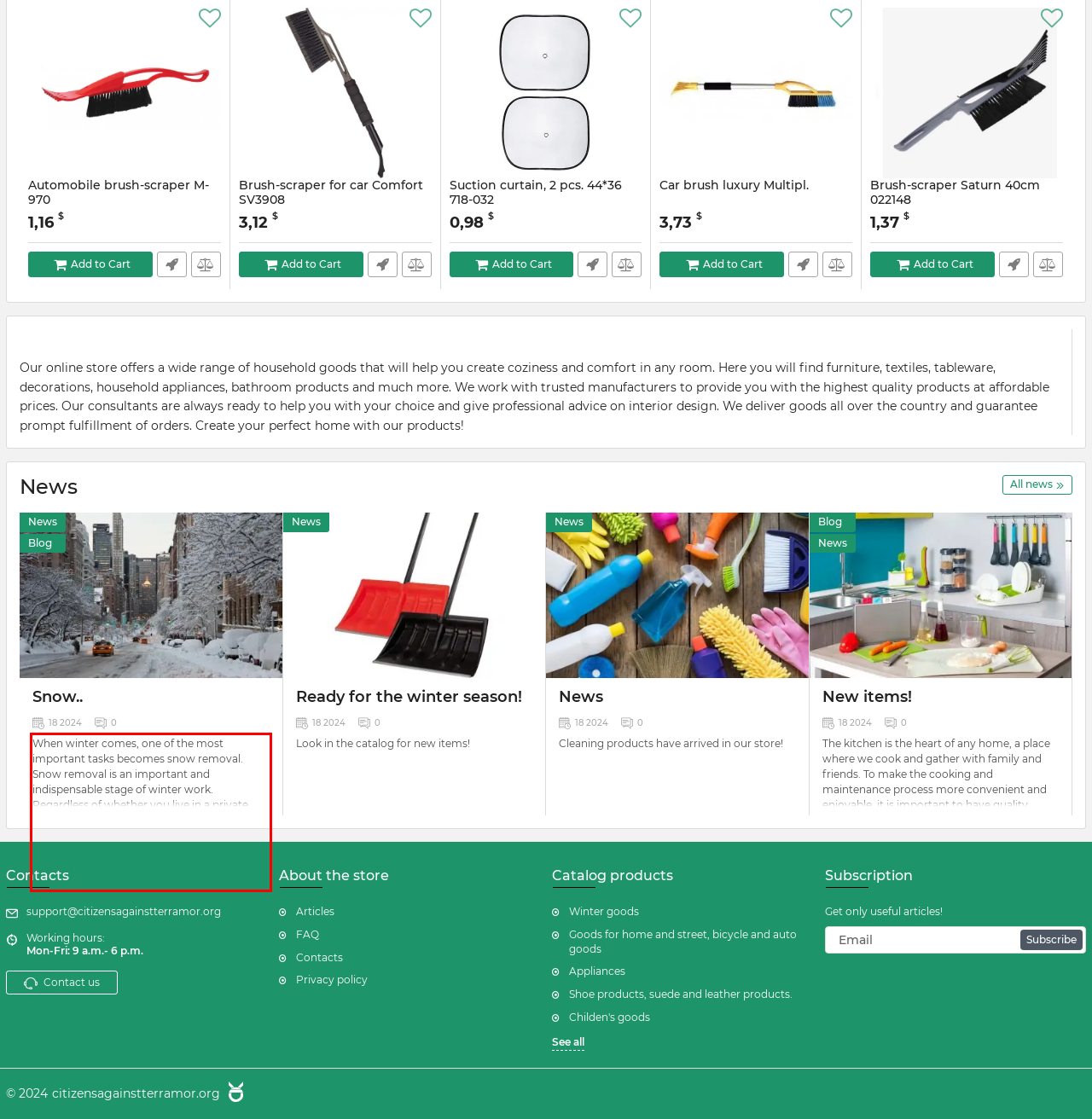The screenshot provided shows a webpage with a red bounding box. Apply OCR to the text within this red bounding box and provide the extracted content.

When winter comes, one of the most important tasks becomes snow removal. Snow removal is an important and indispensable stage of winter work. Regardless of whether you live in a private house or in an apartment, you always have to deal with accumulated snow. However, snow removal can be a time-consuming and dangerous task, so it is important to know how to do it correctly.